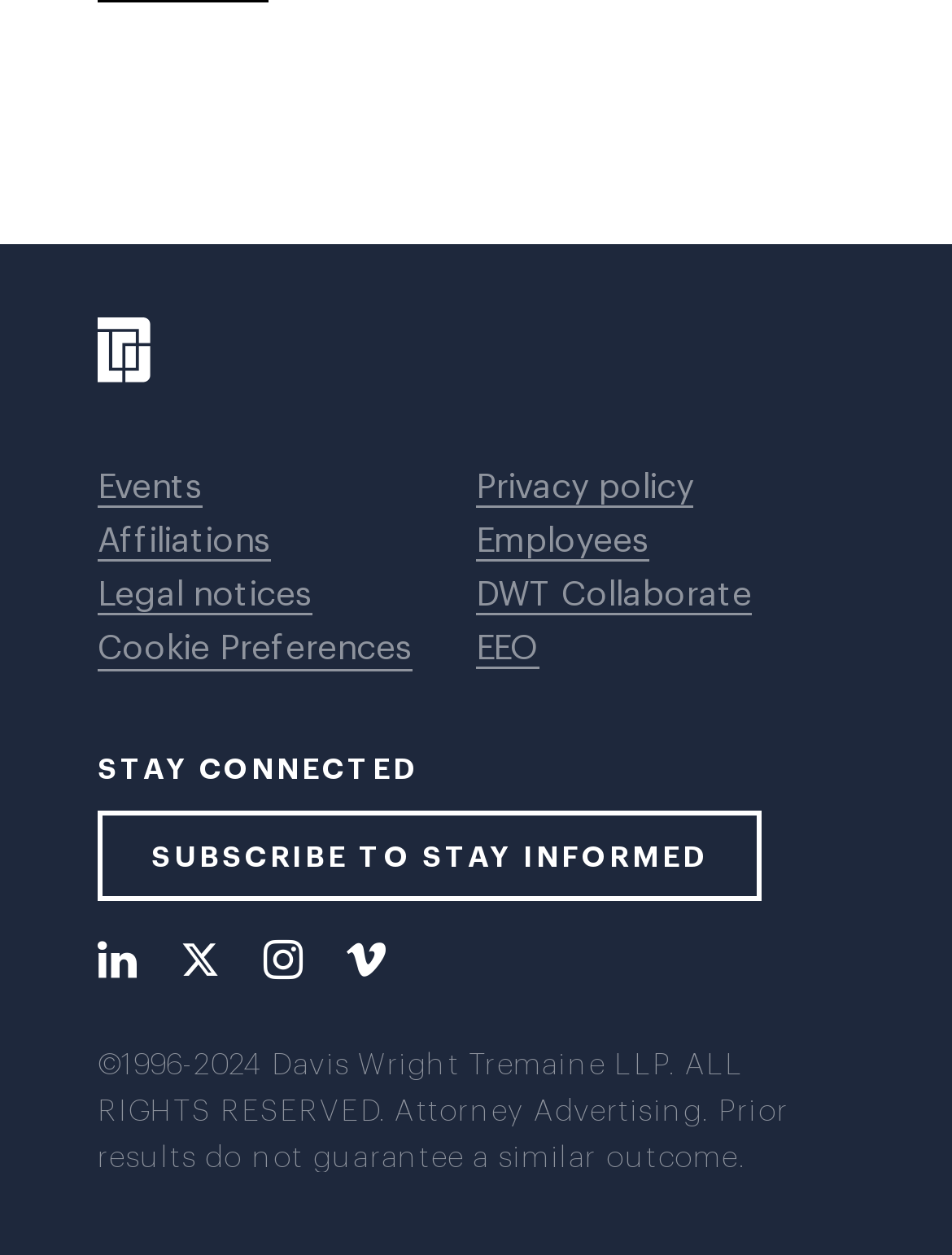Please answer the following question using a single word or phrase: 
How many links are there in the top section?

5